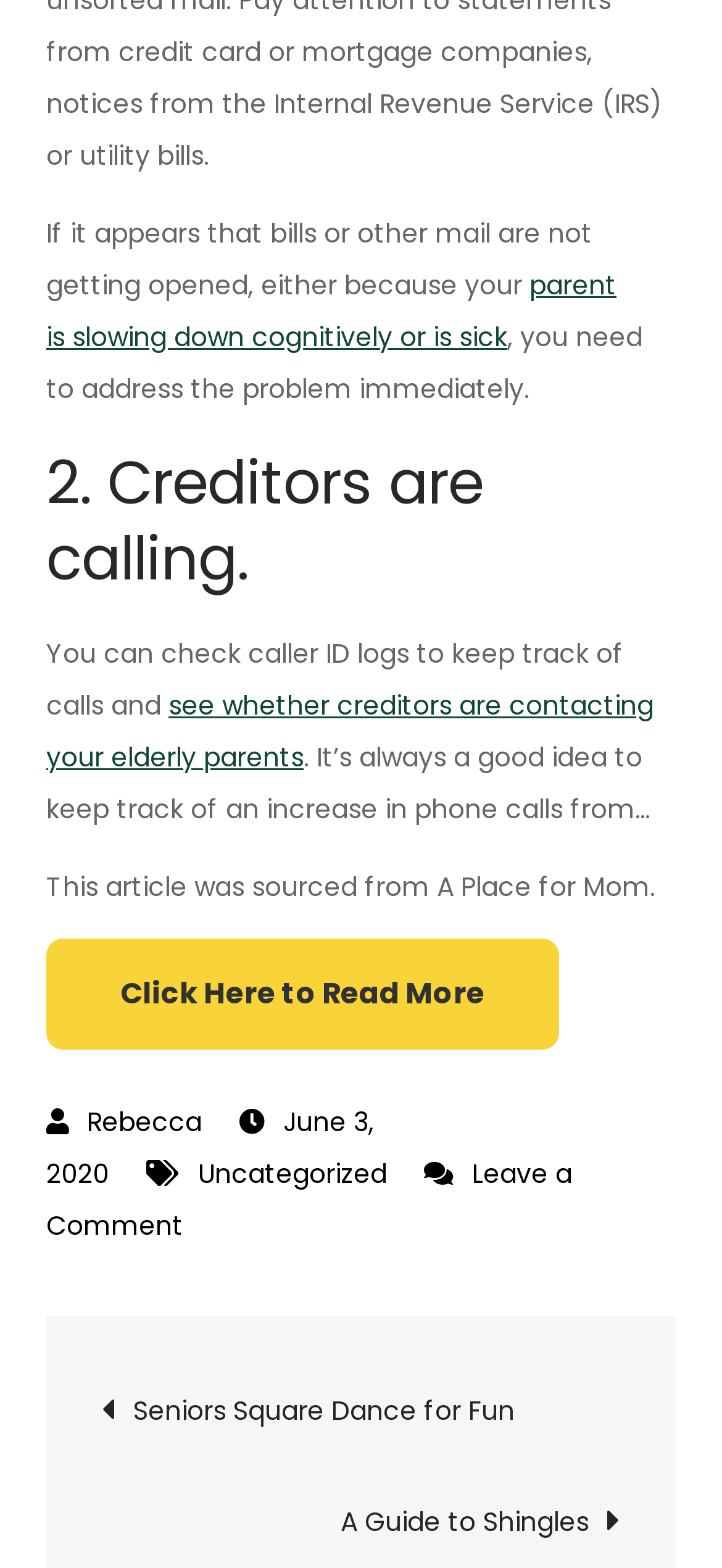Please specify the bounding box coordinates of the region to click in order to perform the following instruction: "Browse archives for May 2024".

None